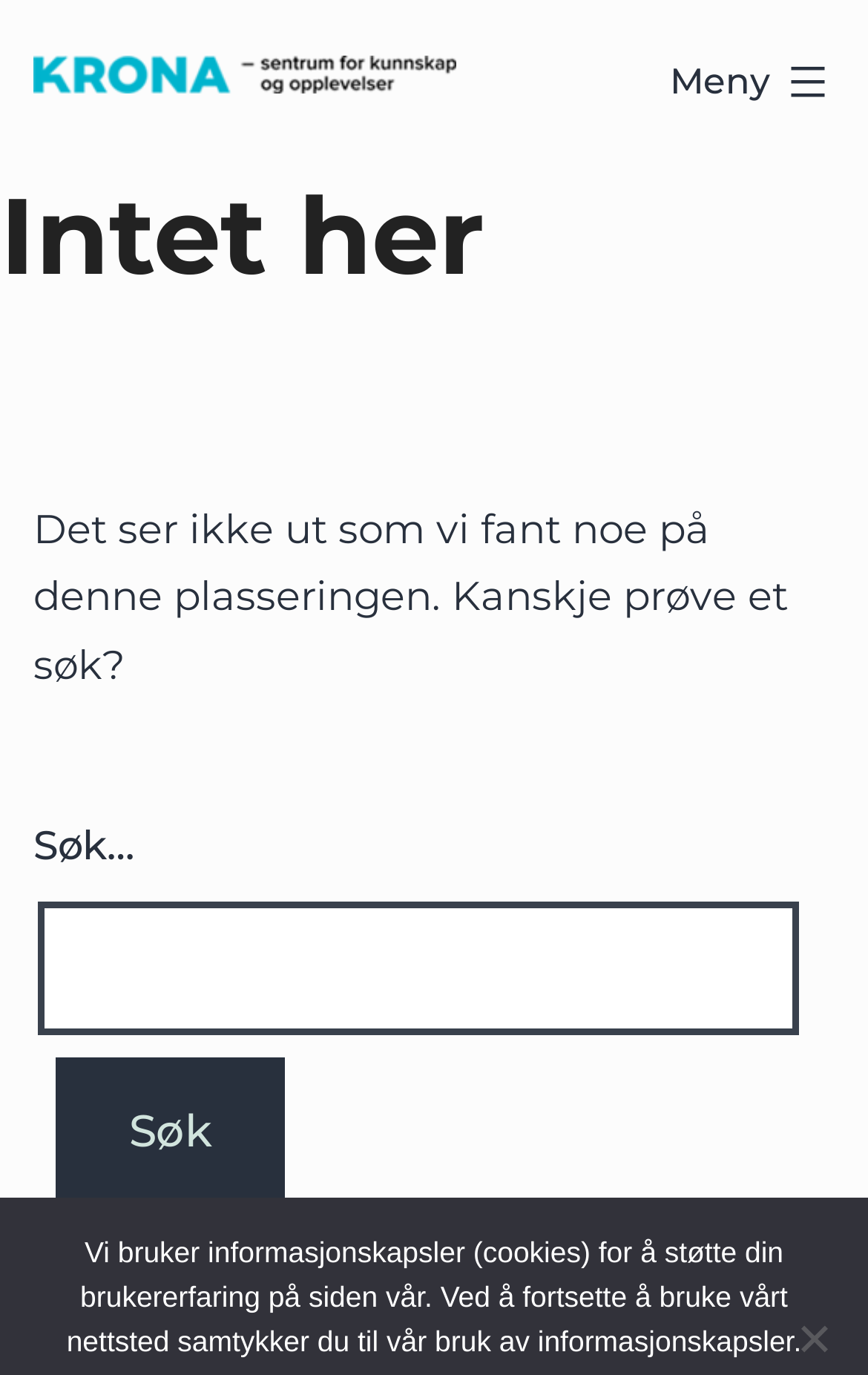What is the current page status?
Give a single word or phrase answer based on the content of the image.

Not found